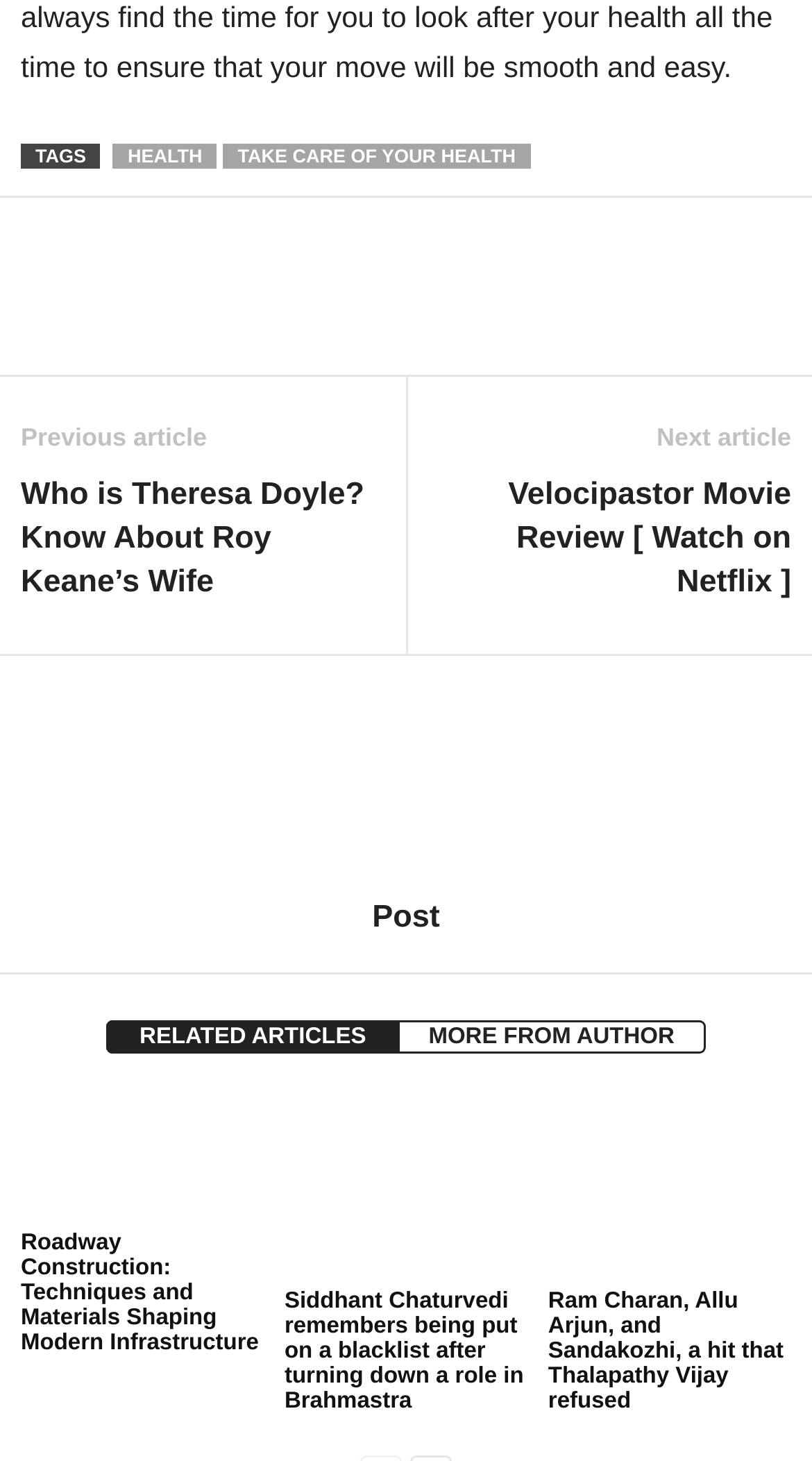Could you determine the bounding box coordinates of the clickable element to complete the instruction: "Read the article 'Who is Theresa Doyle? Know About Roy Keane’s Wife'"? Provide the coordinates as four float numbers between 0 and 1, i.e., [left, top, right, bottom].

[0.026, 0.324, 0.474, 0.413]